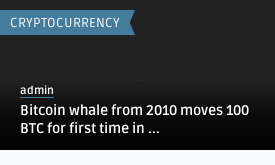Deliver an in-depth description of the image, highlighting major points.

The image features a heading "CRYPTOCURRENCY" prominently displayed at the top, indicating the topic of the article. Below this, there is a label "admin," suggesting editorial oversight or contributions related to the article. The main focus of the image is the article title: "Bitcoin whale from 2010 moves 100 BTC for first time in ...", which hints at a significant event in the cryptocurrency space, potentially involving a large holder of Bitcoin (often referred to as a "whale") making a notable transaction. The ellipsis at the end suggests that there may be more to the story, enticing readers to explore further. The overall design elements convey a modern digital aesthetic relevant to cryptocurrency discussions.